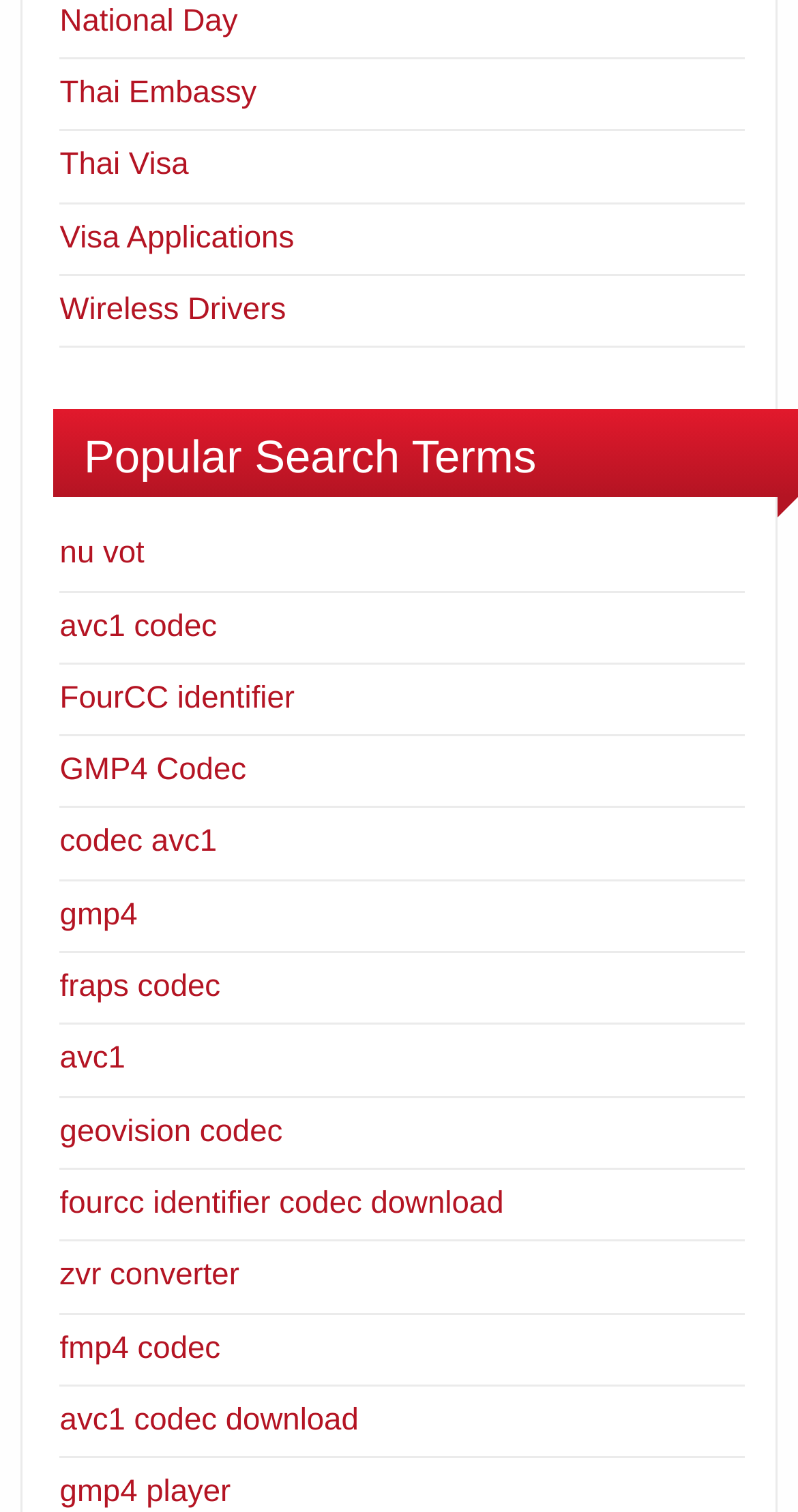Respond with a single word or phrase to the following question: How many links are there on the webpage?

15